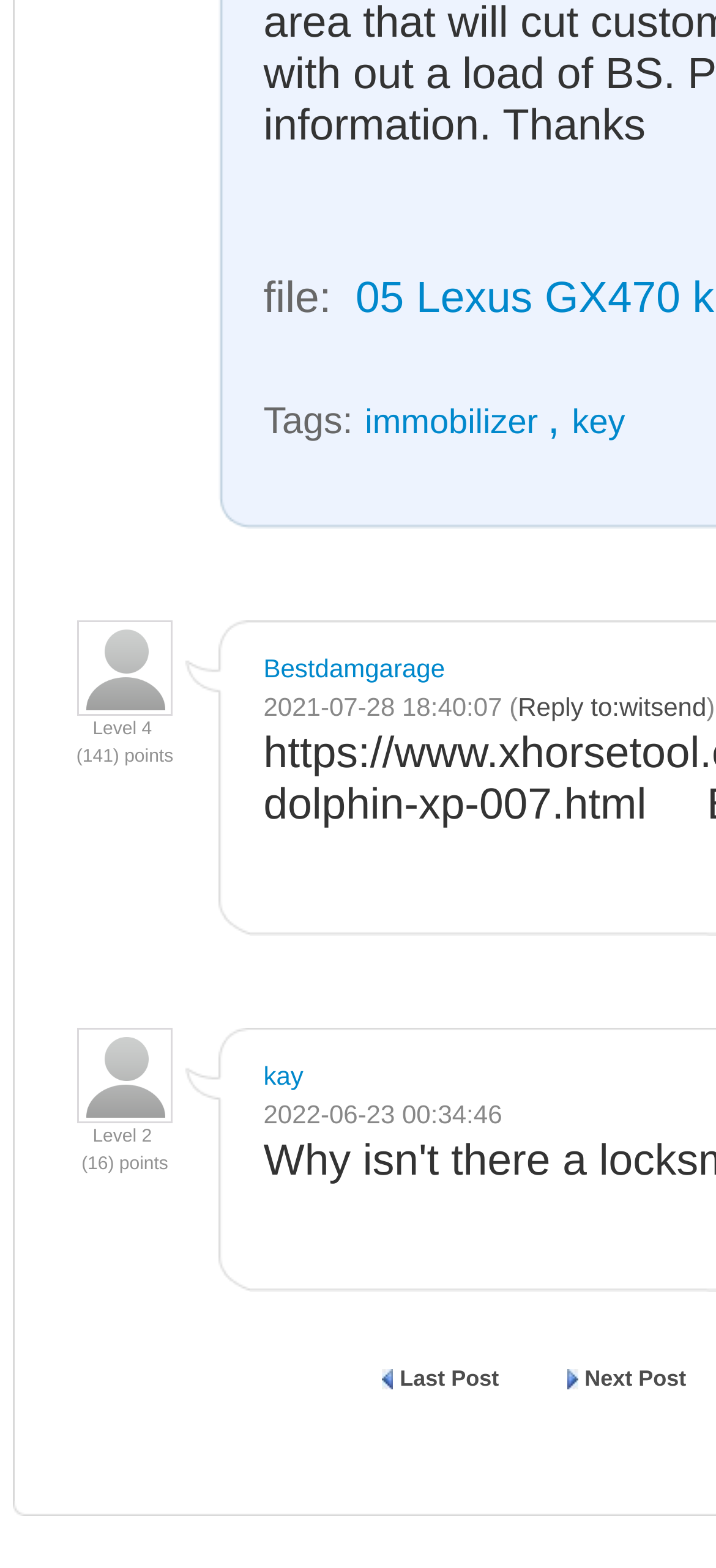Please use the details from the image to answer the following question comprehensively:
What is the date of the reply to witsend?

I found the link 'Reply to:witsend' at coordinates [0.723, 0.441, 0.987, 0.459] and nearby the text '2021-07-28 18:40:07' at coordinates [0.368, 0.441, 0.723, 0.459], so I inferred that the date of the reply to witsend is 2021-07-28 18:40:07.